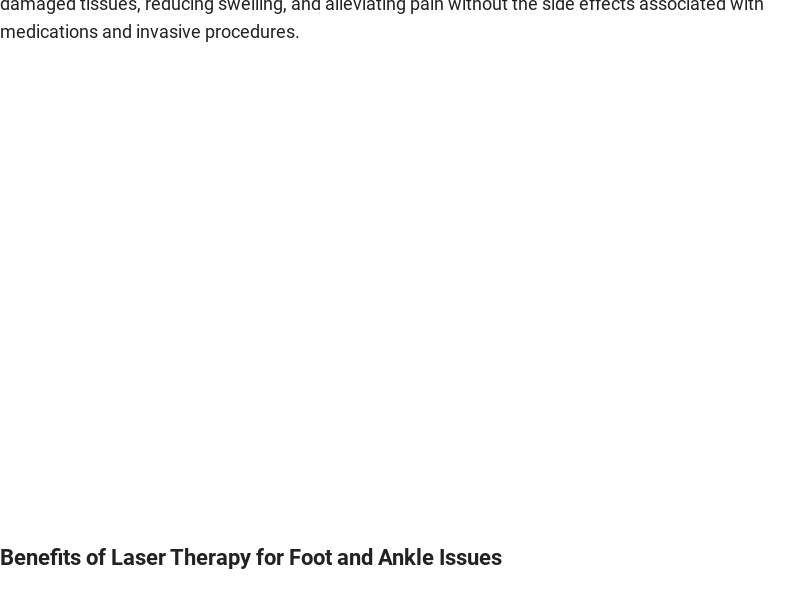Describe all elements and aspects of the image.

The image showcases a case study related to laser therapy, a cutting-edge treatment offered at Austin Podiatry, particularly effective for foot and ankle conditions. This advanced, non-invasive therapy harnesses focused light emissions to stimulate natural healing processes in the body, such as pain relief, reduced inflammation, and accelerated tissue repair. The corresponding text highlights the benefits of laser therapy, outlining its ability to mitigate pain associated with various conditions, enhance healing post-injury or surgery, decrease inflammation for improved joint mobility, and promote better circulation in affected areas. These features reinforce laser therapy as a safe and effective alternative to traditional treatments, aligning with modern advancements in medical technology. Additionally, the image is accompanied by the heading "Benefits of Laser Therapy for Foot and Ankle Issues," emphasizing its significance in treating such ailments.